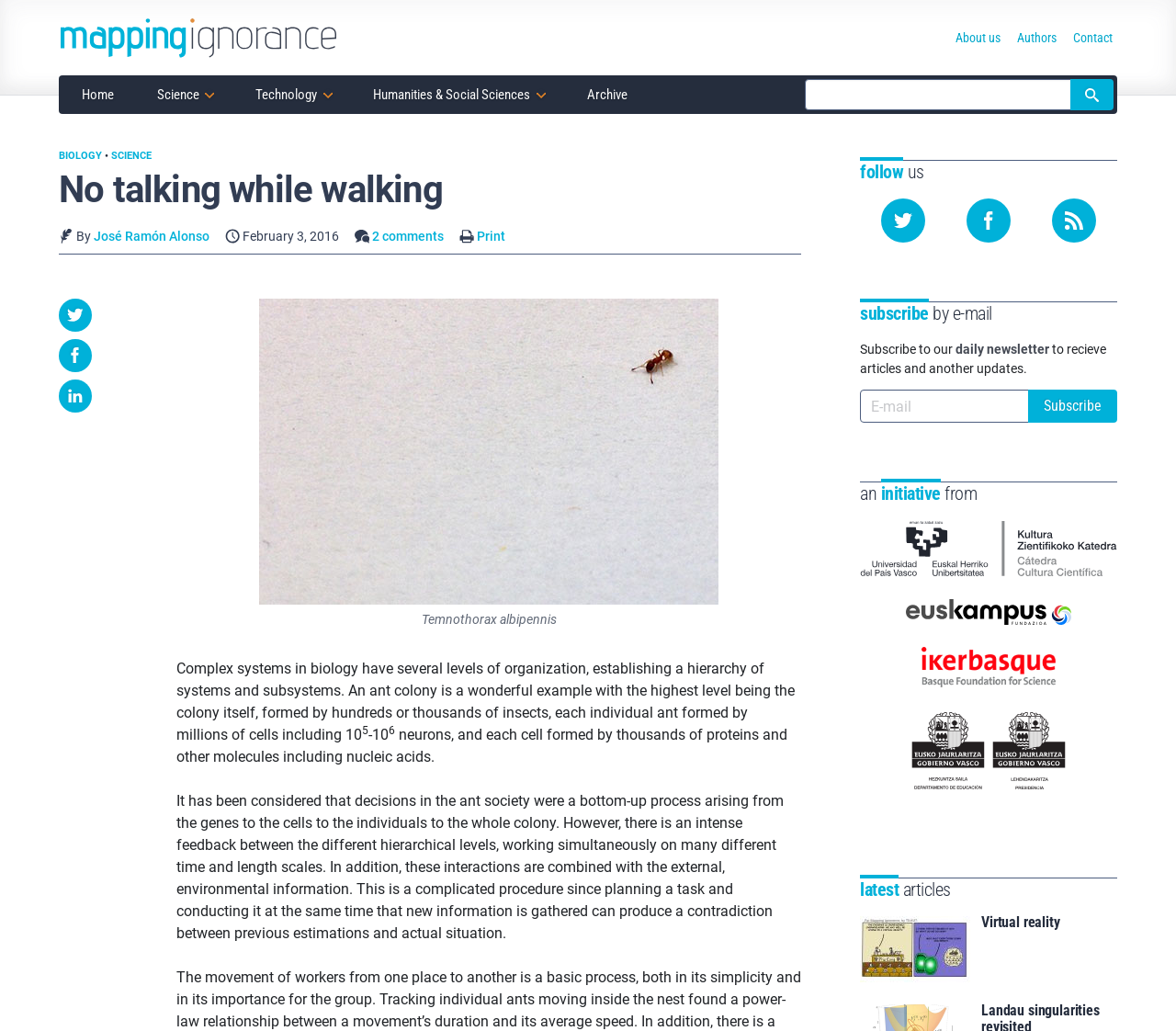Respond with a single word or phrase to the following question: How many comments does the article have?

2 comments